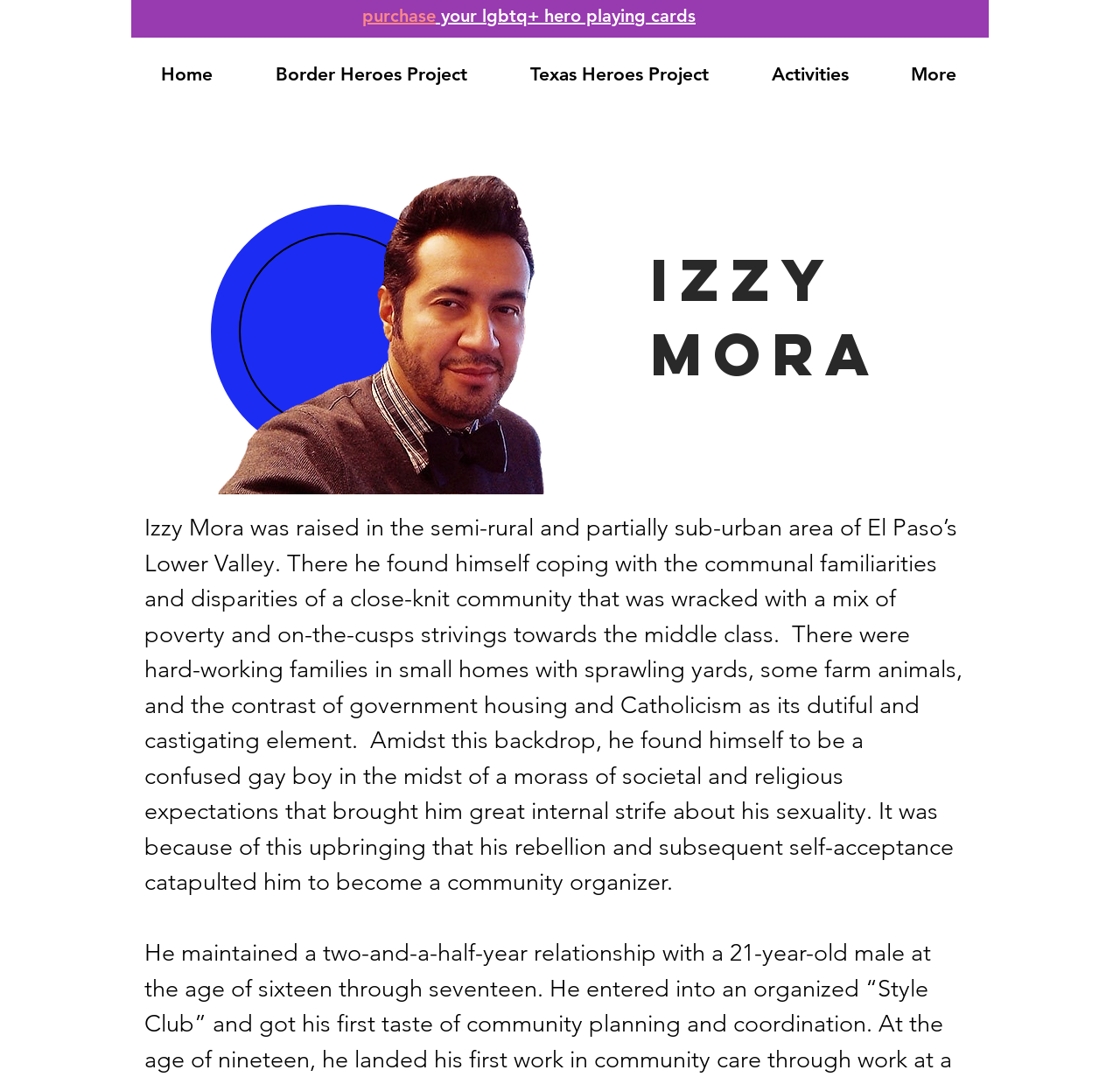What is the name of the LGBTQ+ hero?
Refer to the image and provide a detailed answer to the question.

The name of the LGBTQ+ hero can be found in the heading element with the text 'izzy mora' and also in the image description 'izzy mora 8_edited_edited.png'.